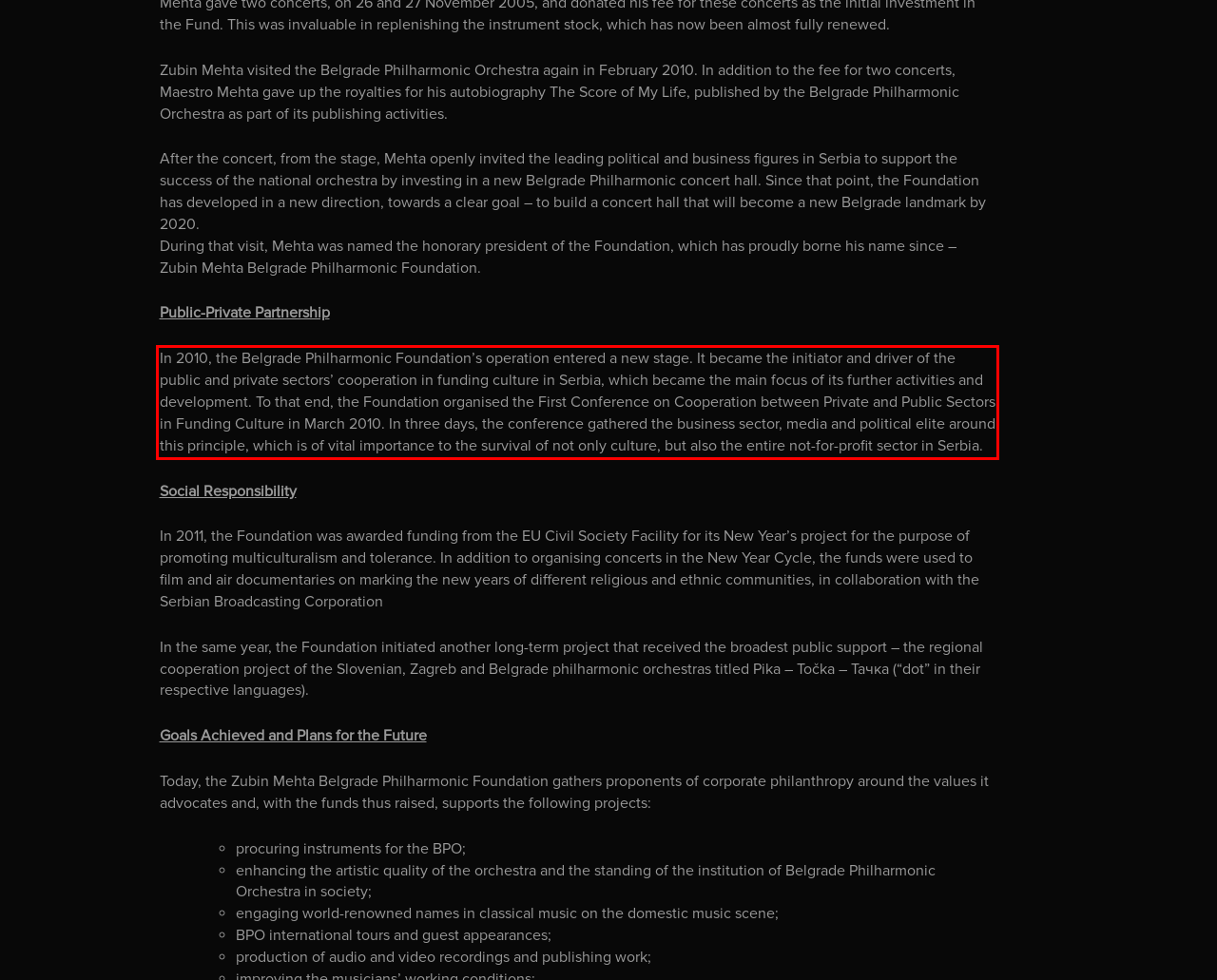You have a screenshot of a webpage where a UI element is enclosed in a red rectangle. Perform OCR to capture the text inside this red rectangle.

In 2010, the Belgrade Philharmonic Foundation’s operation entered a new stage. It became the initiator and driver of the public and private sectors’ cooperation in funding culture in Serbia, which became the main focus of its further activities and development. To that end, the Foundation organised the First Conference on Cooperation between Private and Public Sectors in Funding Culture in March 2010. In three days, the conference gathered the business sector, media and political elite around this principle, which is of vital importance to the survival of not only culture, but also the entire not-for-profit sector in Serbia.